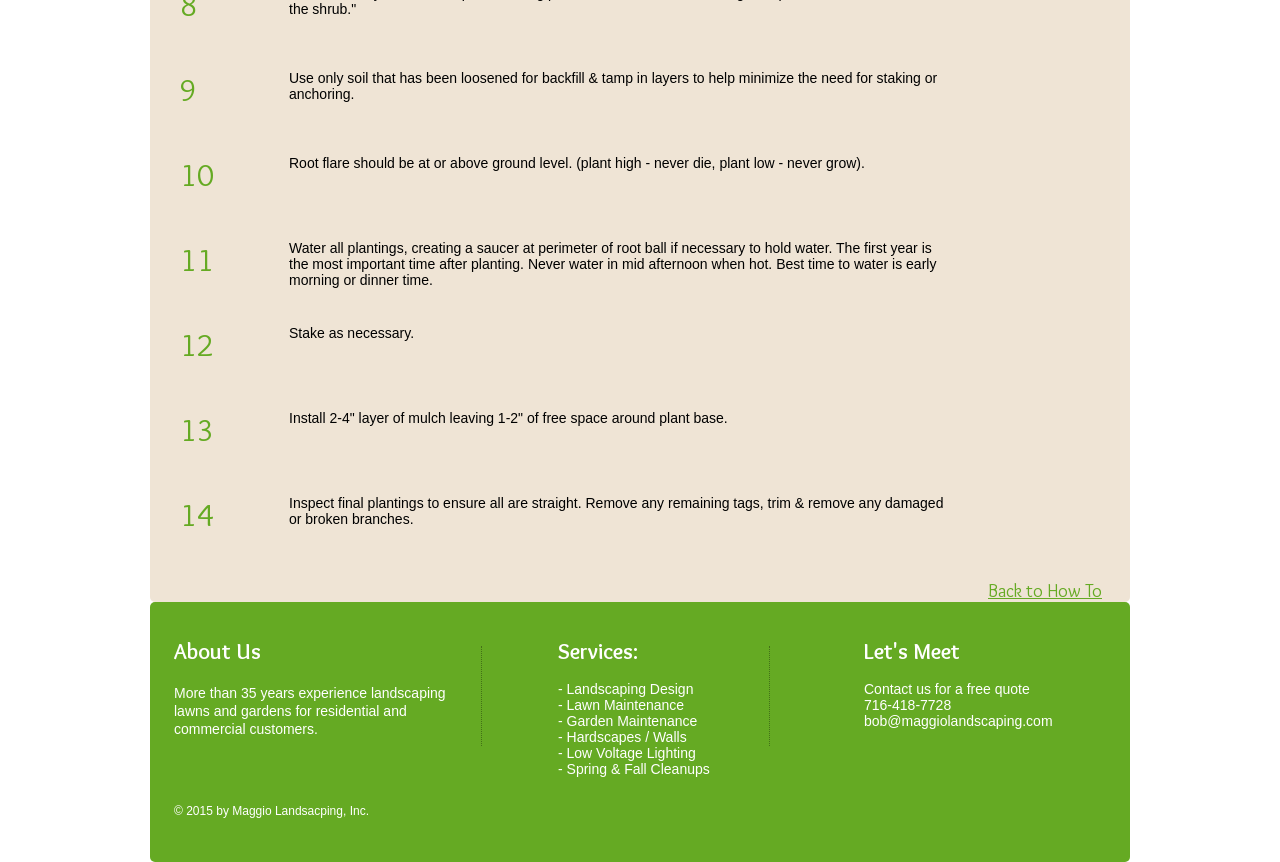Using the webpage screenshot, locate the HTML element that fits the following description and provide its bounding box: "Back to How To".

[0.772, 0.673, 0.861, 0.698]